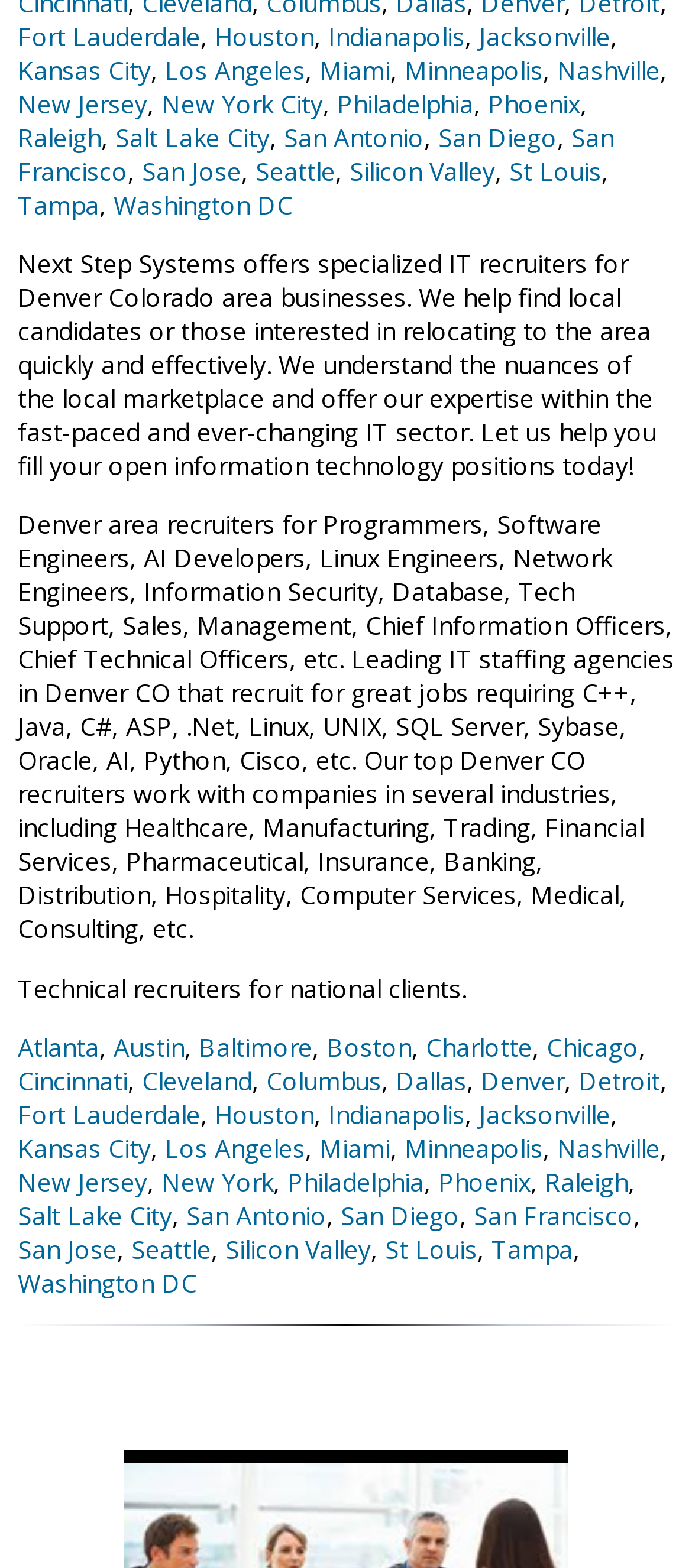What industries do the company's clients come from?
Offer a detailed and exhaustive answer to the question.

According to the webpage, the company's clients come from various industries, including healthcare, manufacturing, trading, financial services, pharmaceutical, insurance, banking, distribution, hospitality, computer services, and consulting. This suggests that the company's IT recruitment services are diversified across multiple sectors.